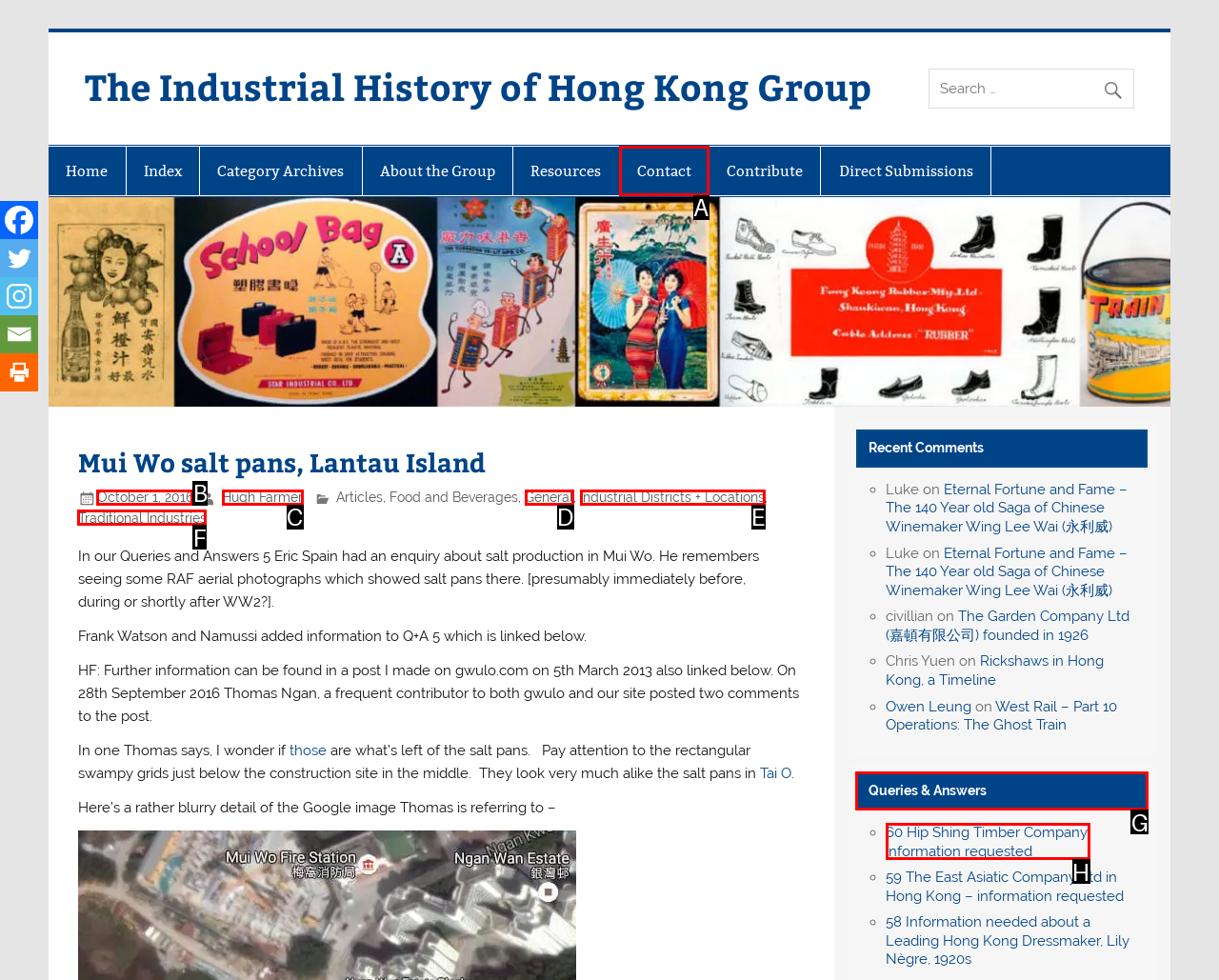For the task: View Queries & Answers, tell me the letter of the option you should click. Answer with the letter alone.

G